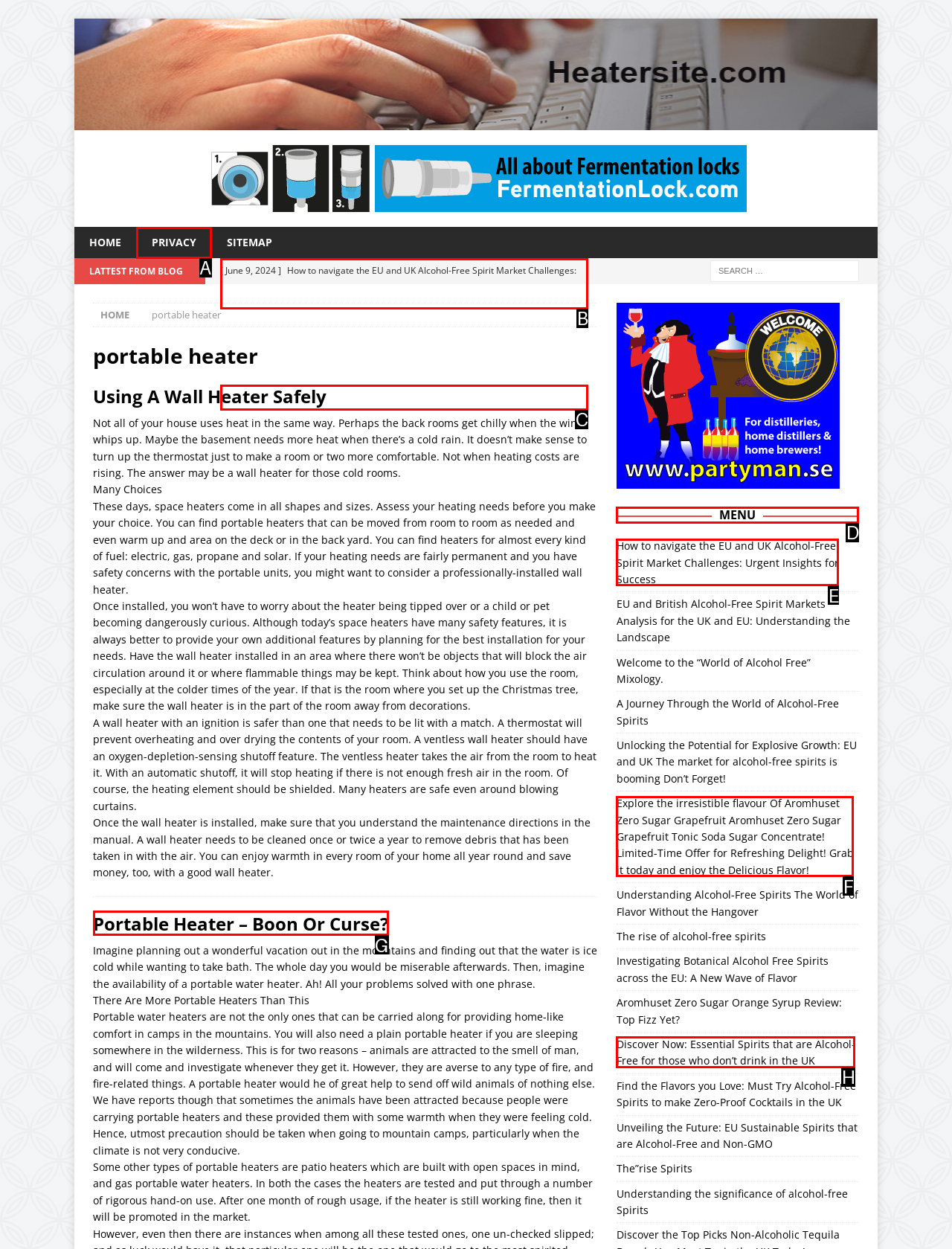Point out the correct UI element to click to carry out this instruction: Explore the 'MENU'
Answer with the letter of the chosen option from the provided choices directly.

D